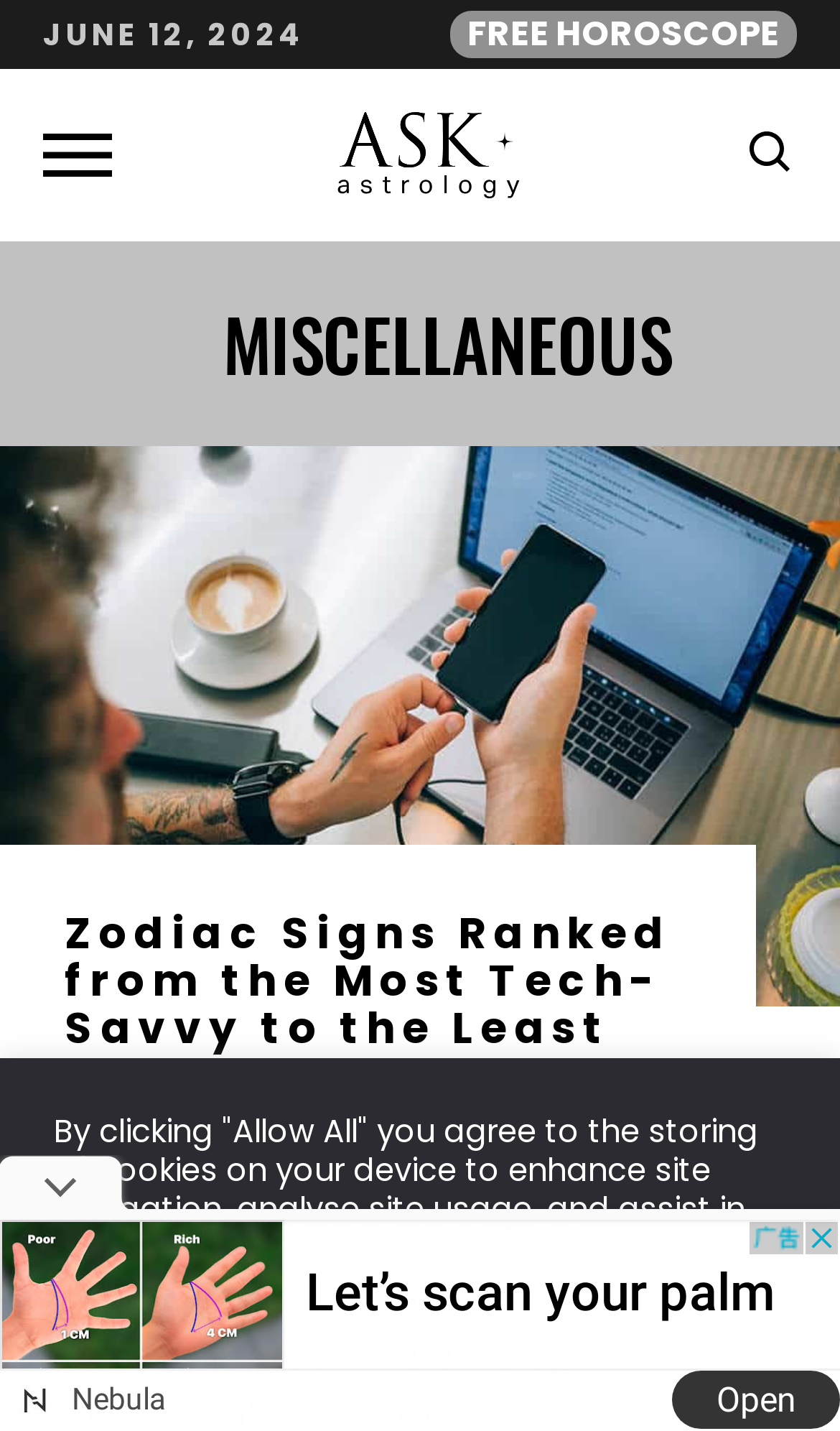Find the bounding box coordinates for the area that should be clicked to accomplish the instruction: "Visit Facebook page".

None